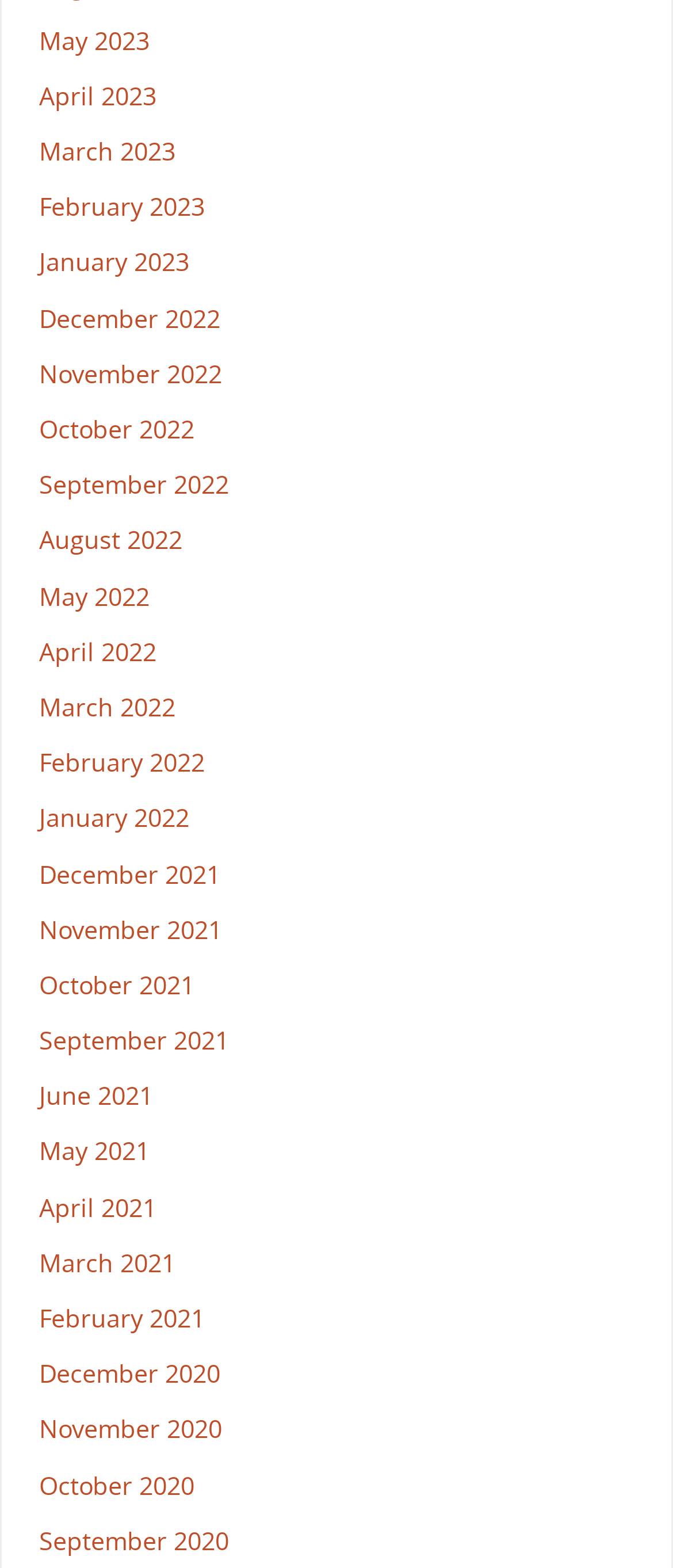Please identify the bounding box coordinates of the element's region that should be clicked to execute the following instruction: "Access November 2021". The bounding box coordinates must be four float numbers between 0 and 1, i.e., [left, top, right, bottom].

[0.058, 0.582, 0.33, 0.603]